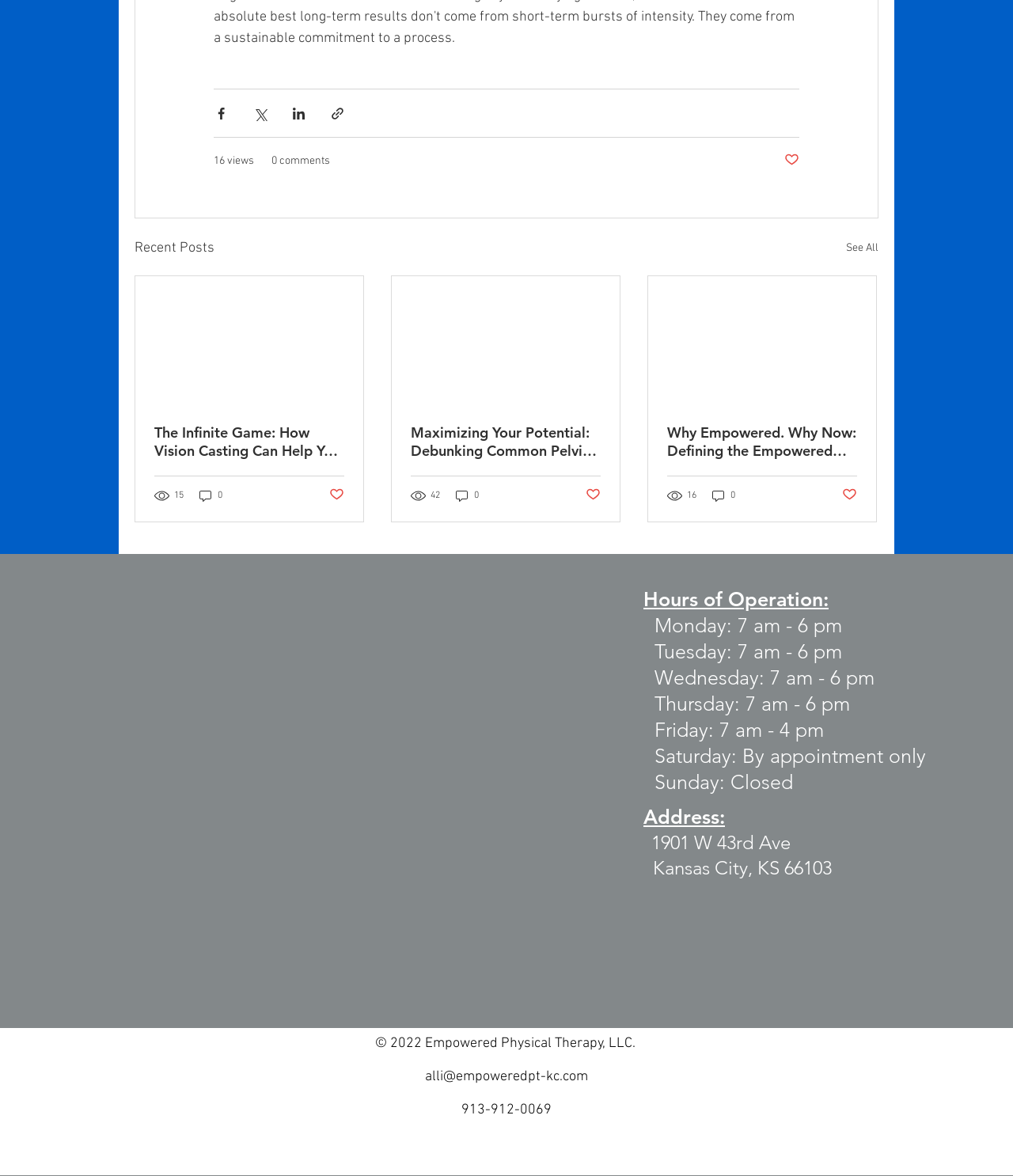Identify the bounding box coordinates for the element that needs to be clicked to fulfill this instruction: "Input your email". Provide the coordinates in the format of four float numbers between 0 and 1: [left, top, right, bottom].

None